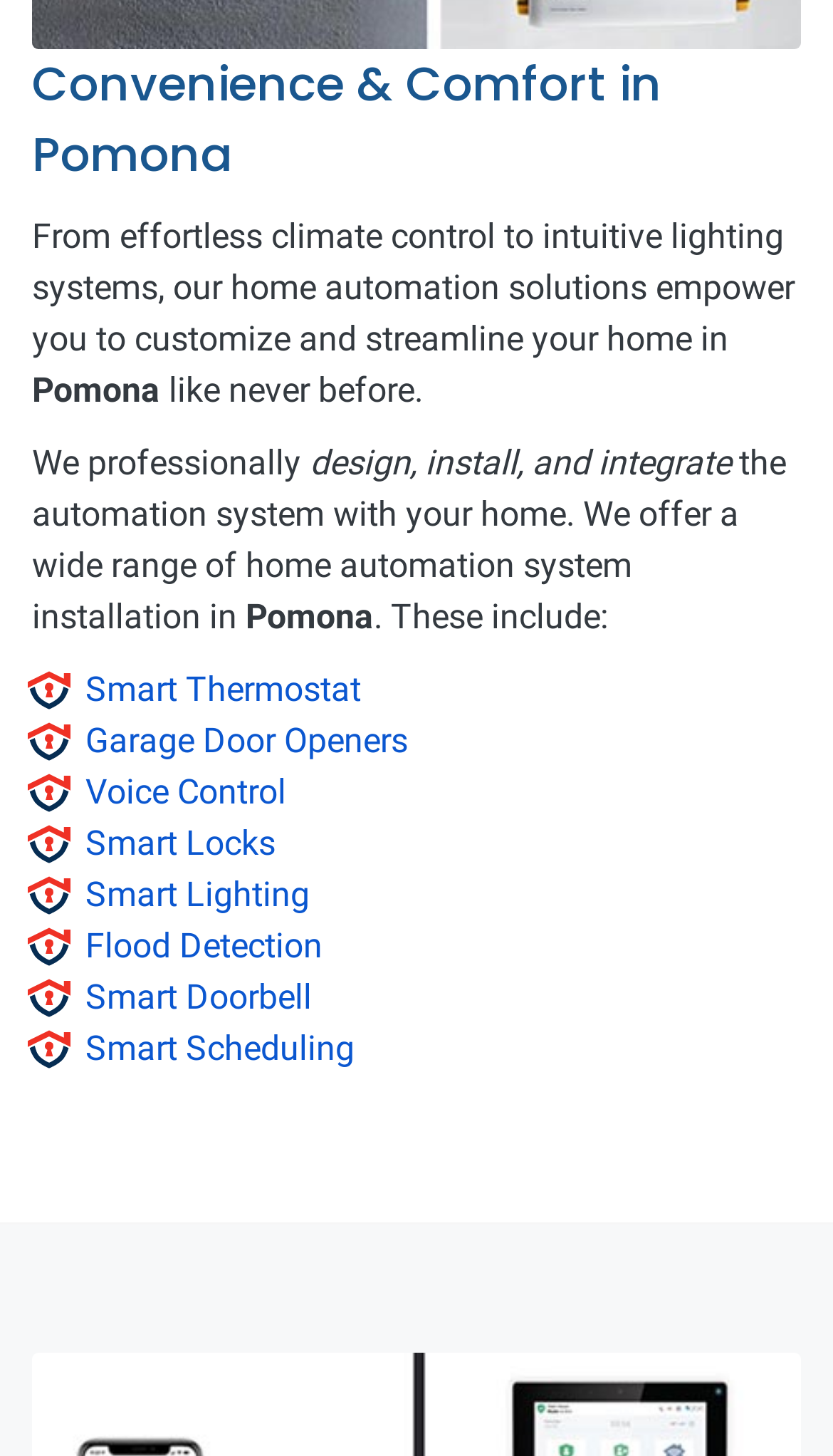How many types of home automation systems are listed?
Use the image to answer the question with a single word or phrase.

8